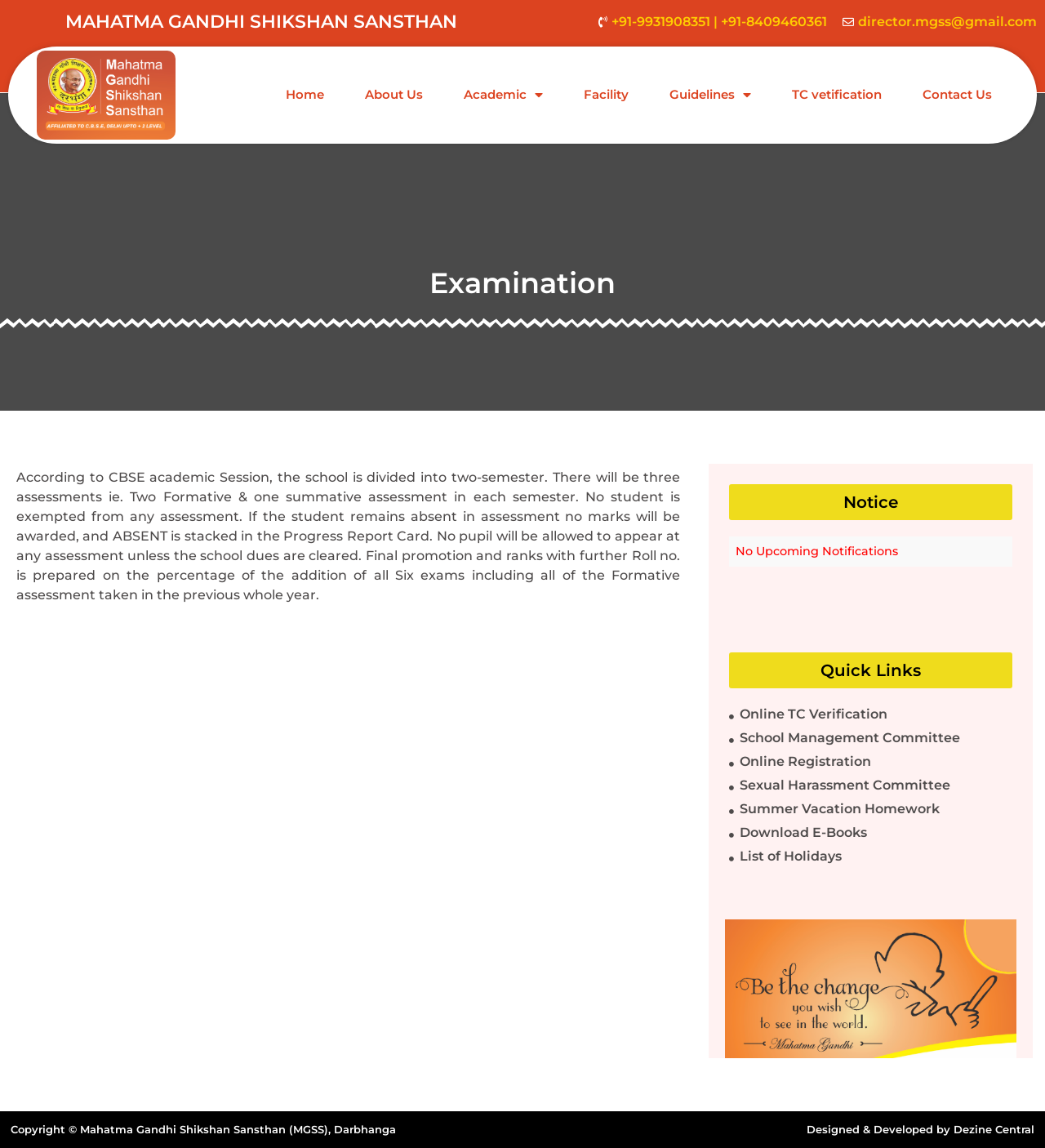Please determine the bounding box coordinates of the clickable area required to carry out the following instruction: "Go to the Online TC Verification page". The coordinates must be four float numbers between 0 and 1, represented as [left, top, right, bottom].

[0.698, 0.614, 0.969, 0.631]